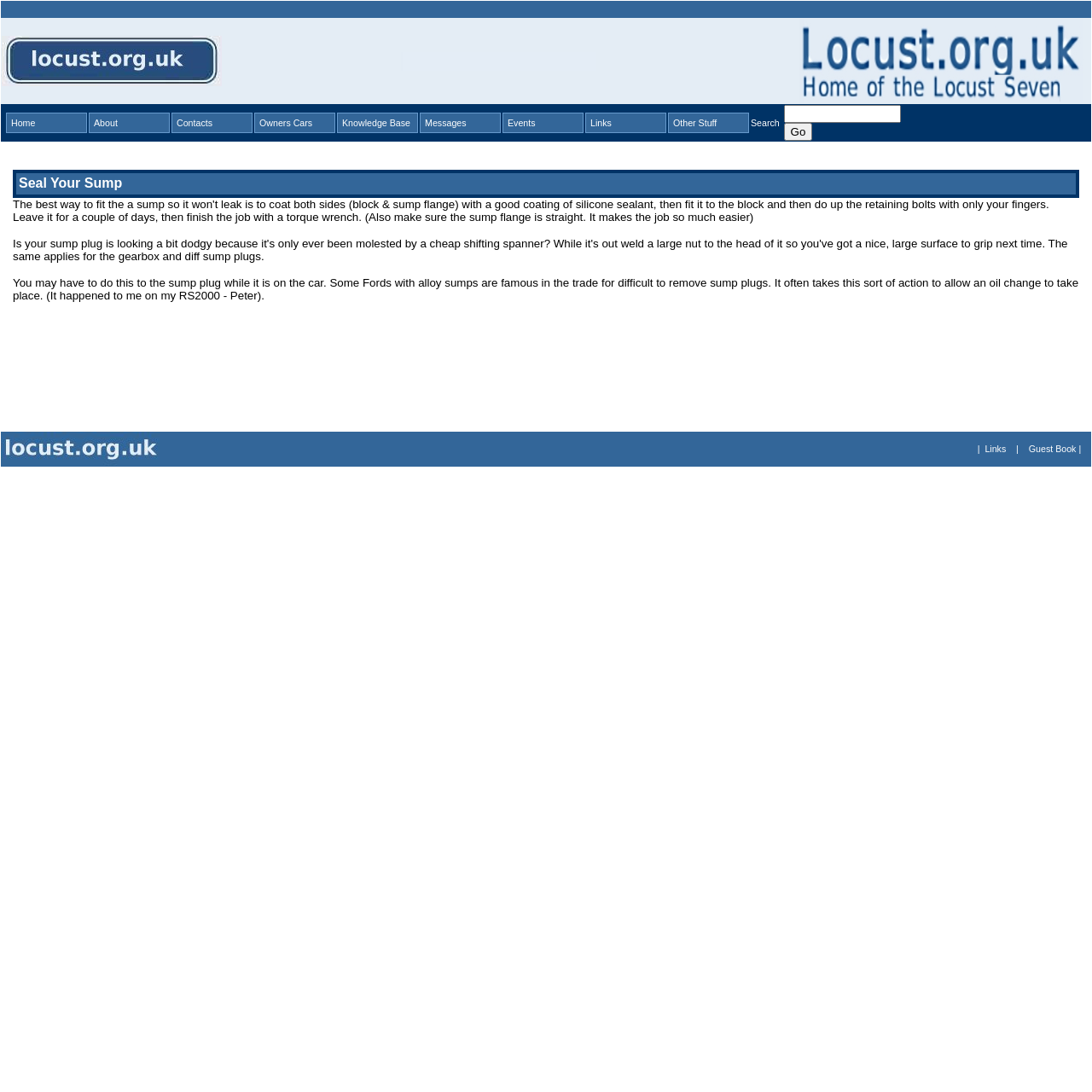Specify the bounding box coordinates of the area to click in order to follow the given instruction: "Search using the search box."

[0.718, 0.096, 0.825, 0.112]